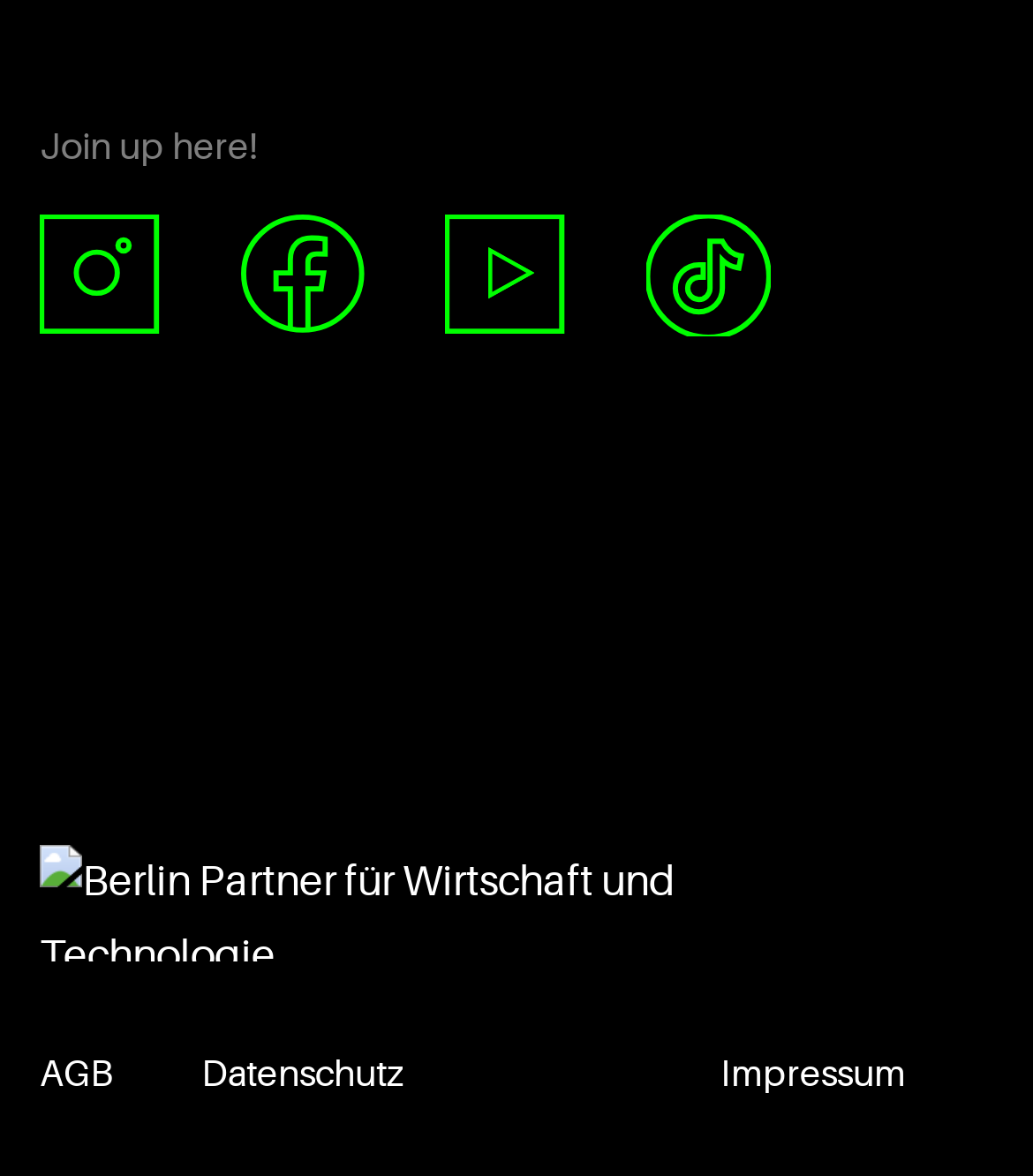Determine the bounding box coordinates in the format (top-left x, top-left y, bottom-right x, bottom-right y). Ensure all values are floating point numbers between 0 and 1. Identify the bounding box of the UI element described by: AGB

[0.038, 0.894, 0.11, 0.93]